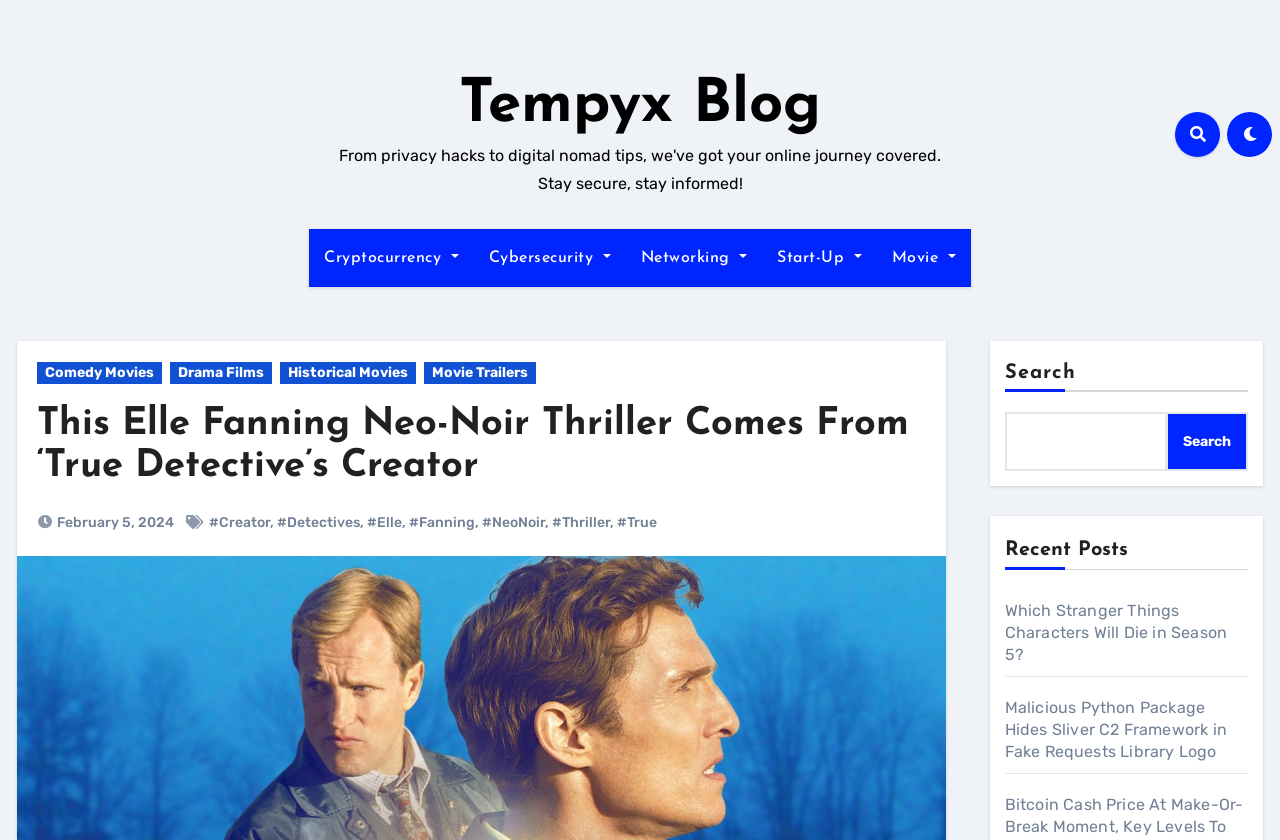Identify the bounding box for the UI element specified in this description: "Movie Trailers". The coordinates must be four float numbers between 0 and 1, formatted as [left, top, right, bottom].

[0.331, 0.431, 0.419, 0.458]